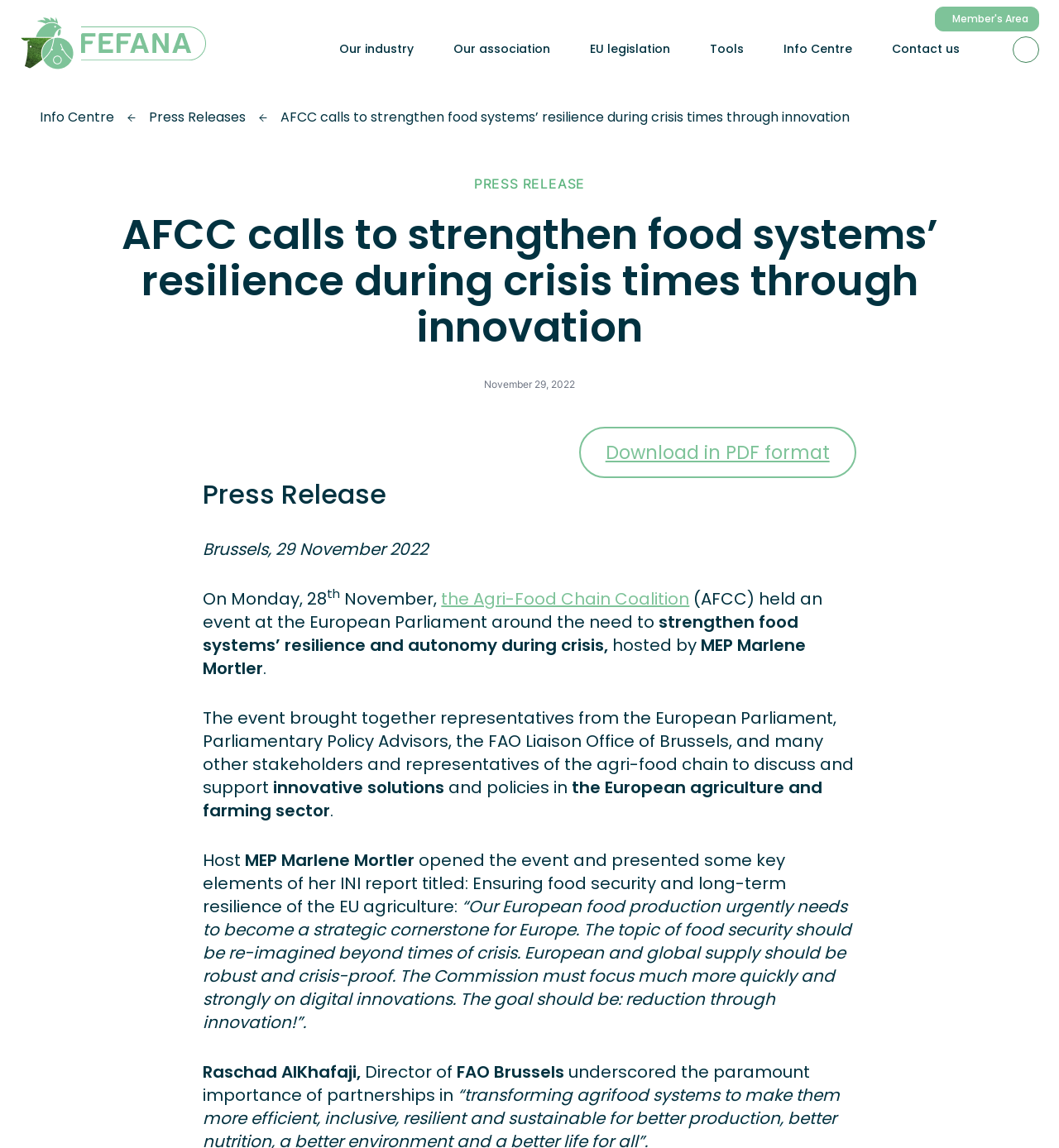What is the text of the webpage's headline?

AFCC calls to strengthen food systems’ resilience during crisis times through innovation